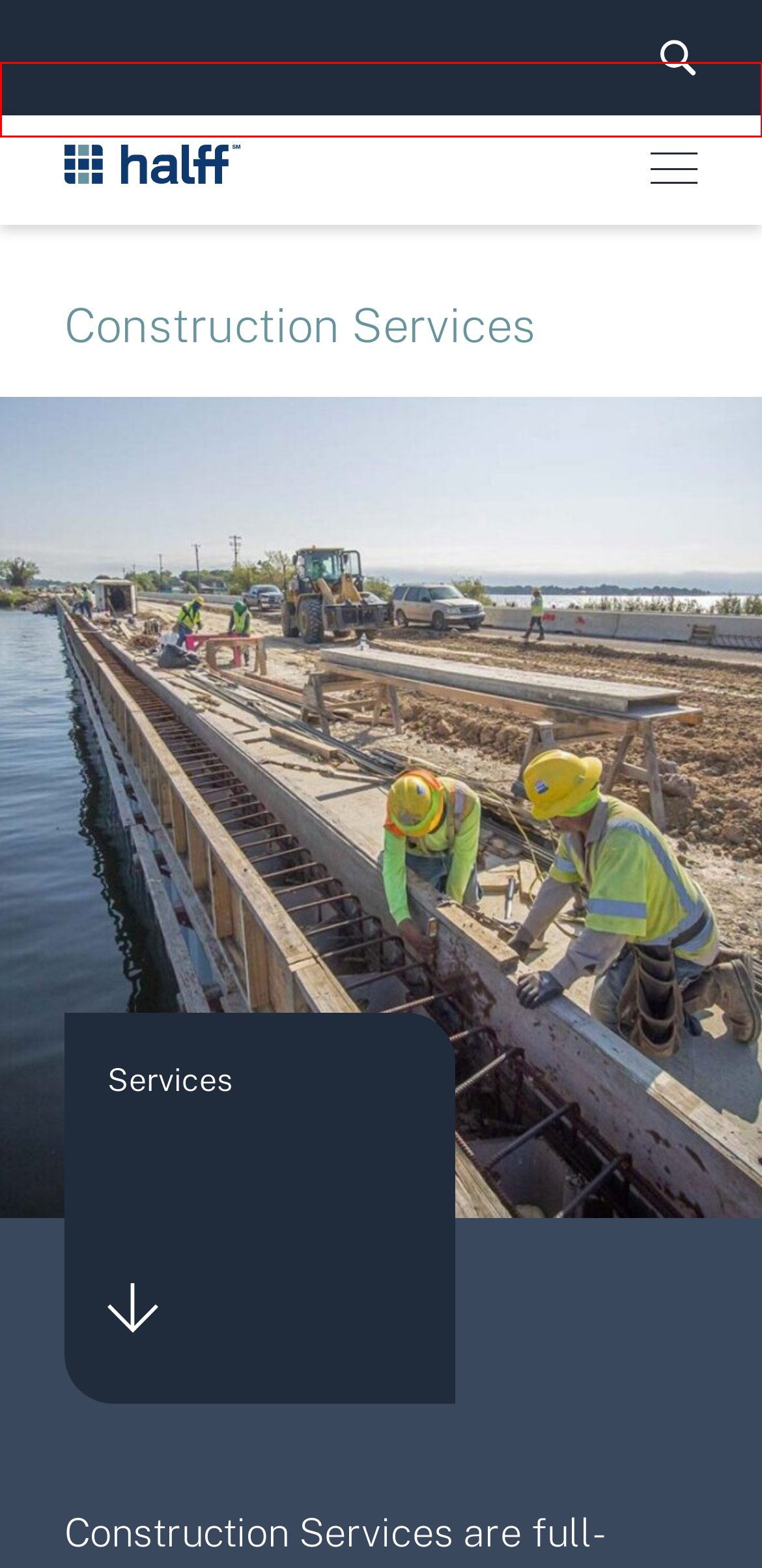You are given a screenshot of a webpage within which there is a red rectangle bounding box. Please choose the best webpage description that matches the new webpage after clicking the selected element in the bounding box. Here are the options:
A. US 98 Widening and Improvements - Halff
B. Careers at Halff | Award-Winning Firm Purposed for People
C. Privacy Policy - Halff
D. IH 35E Widening - Halff
E. Asphalt Pavement Preservation Saves Roads and Budgets - Halff
F. RFQ - Halff
G. Halff | Award-Winning Engineering Firm
H. News & Insights - Halff

H